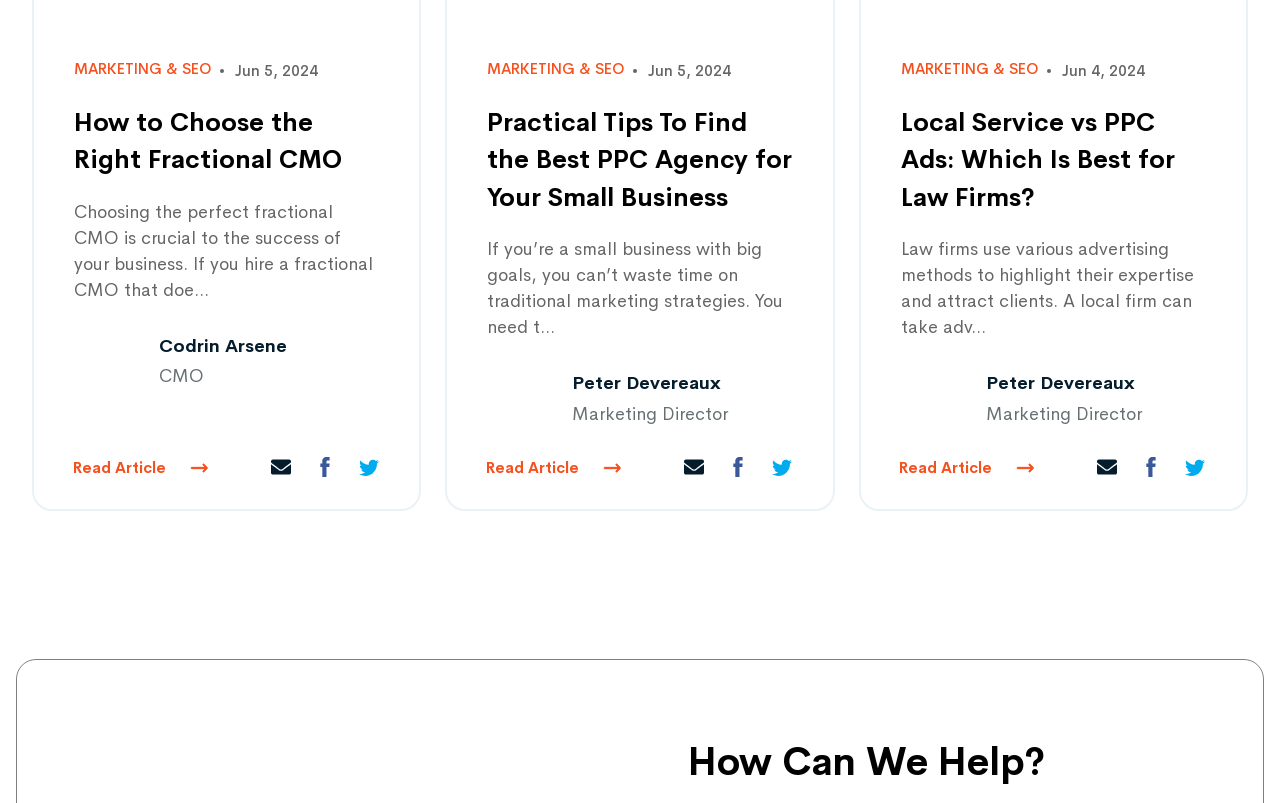Provide a short answer using a single word or phrase for the following question: 
What is the purpose of the webpage?

To provide marketing and SEO articles